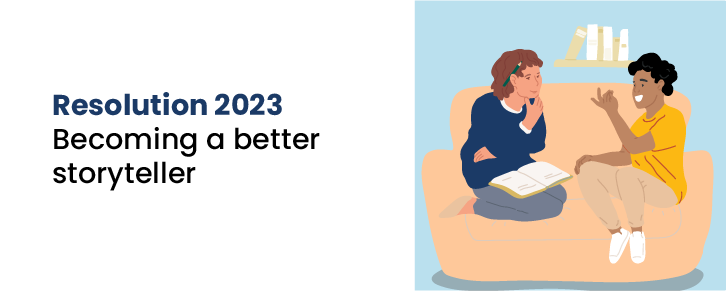What is the person in the yellow shirt doing?
Look at the image and respond with a single word or a short phrase.

Gesturing animatedly